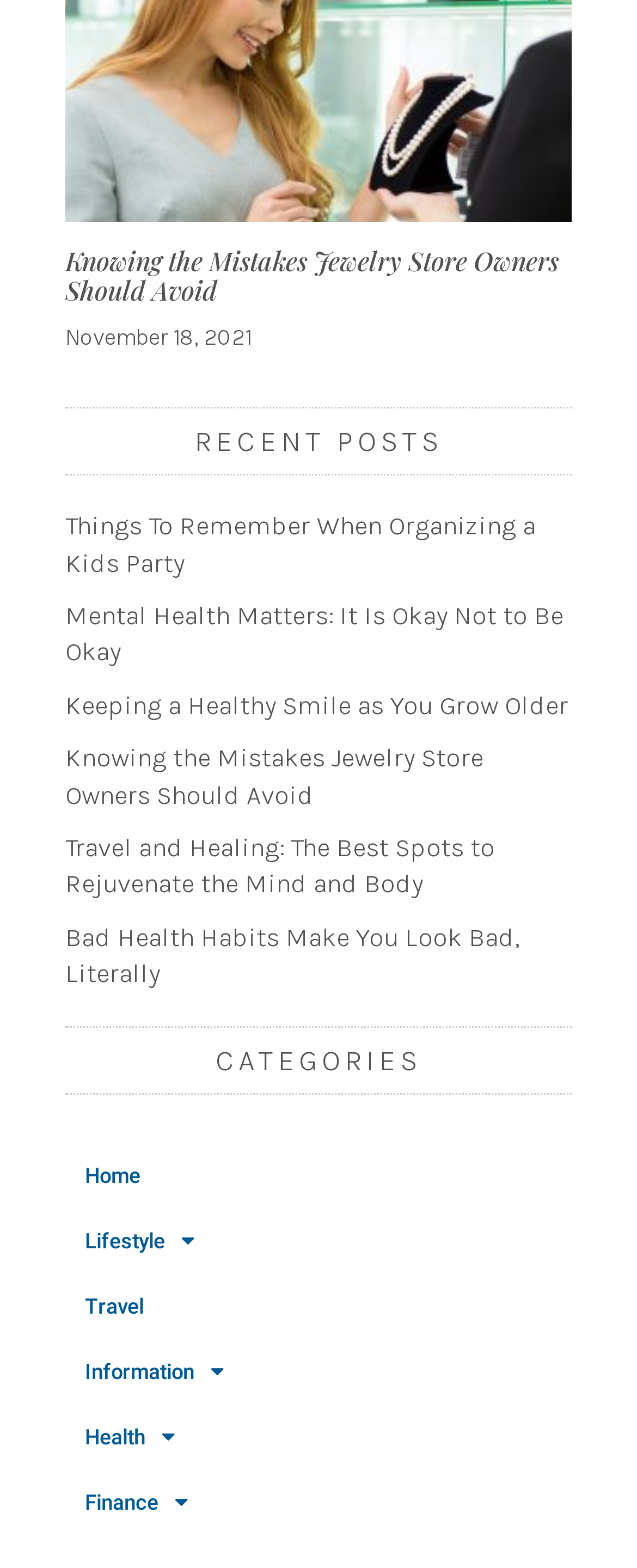Provide the bounding box for the UI element matching this description: "Travel".

[0.103, 0.812, 0.897, 0.854]